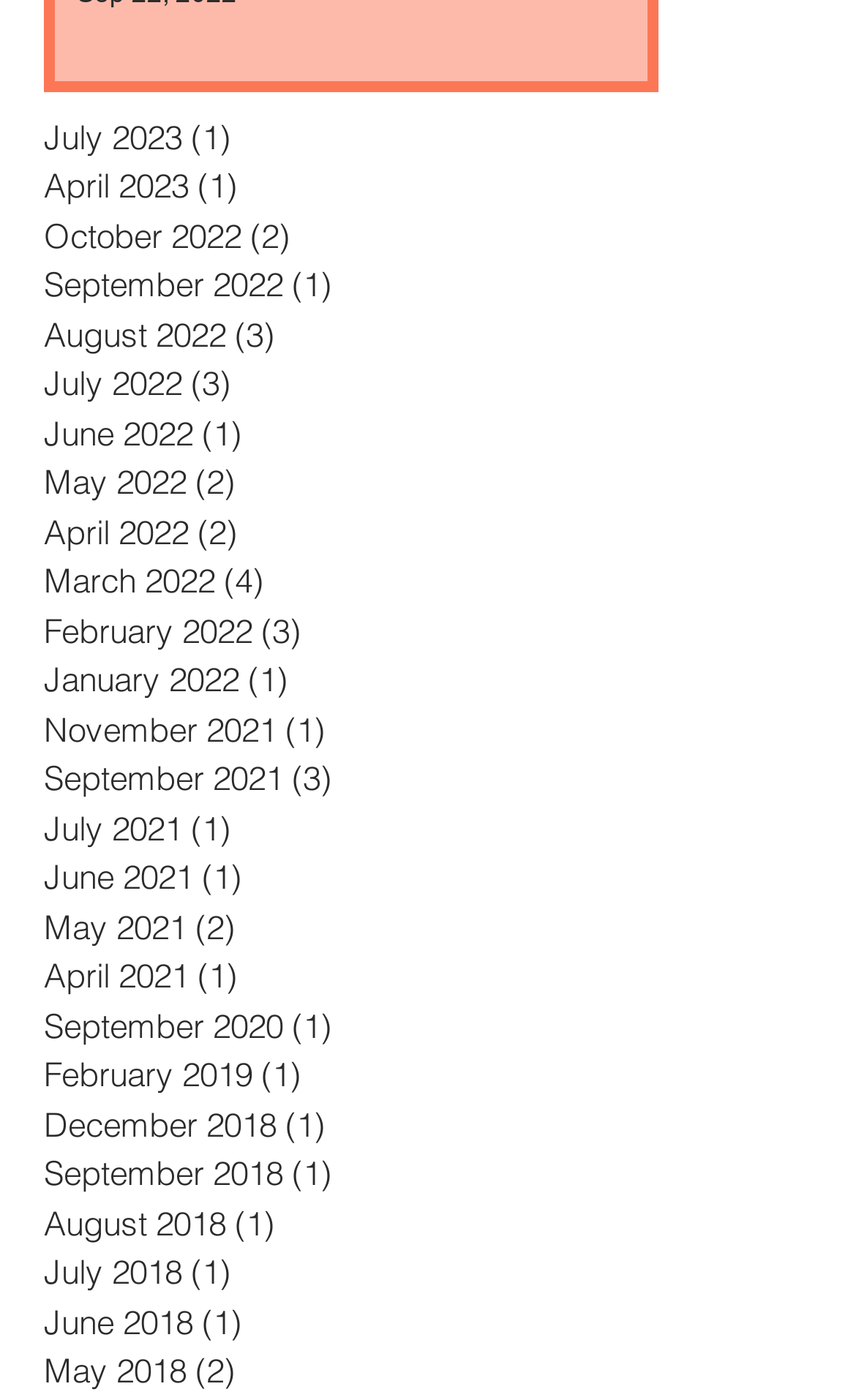Please give a one-word or short phrase response to the following question: 
What is the most recent month with posts?

July 2023